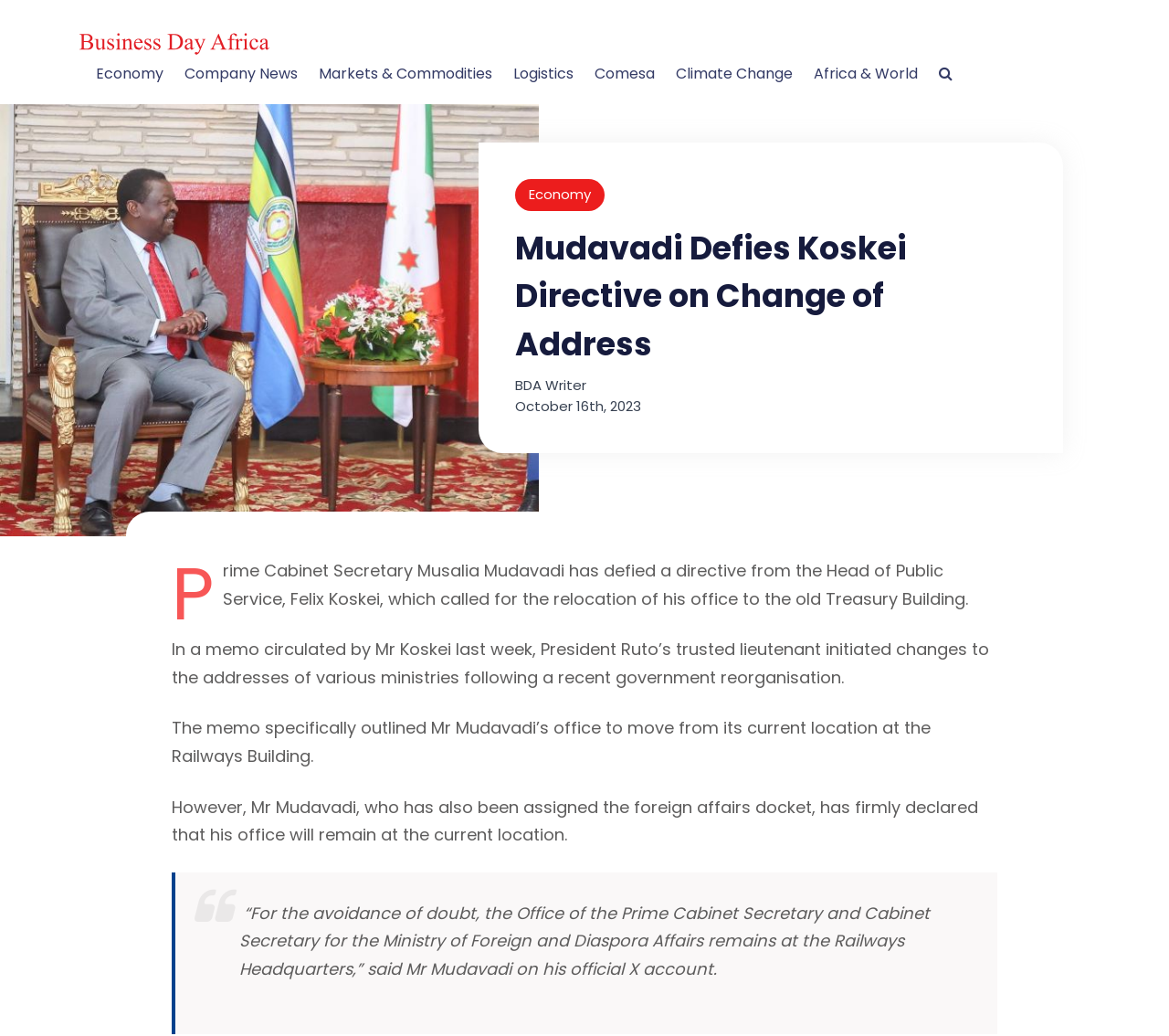What is the date of the article?
Answer the question with as much detail as possible.

The date of the article is mentioned in the timestamp as October 16th, 2023, which is stated in the element with the text 'October 16th, 2023'.